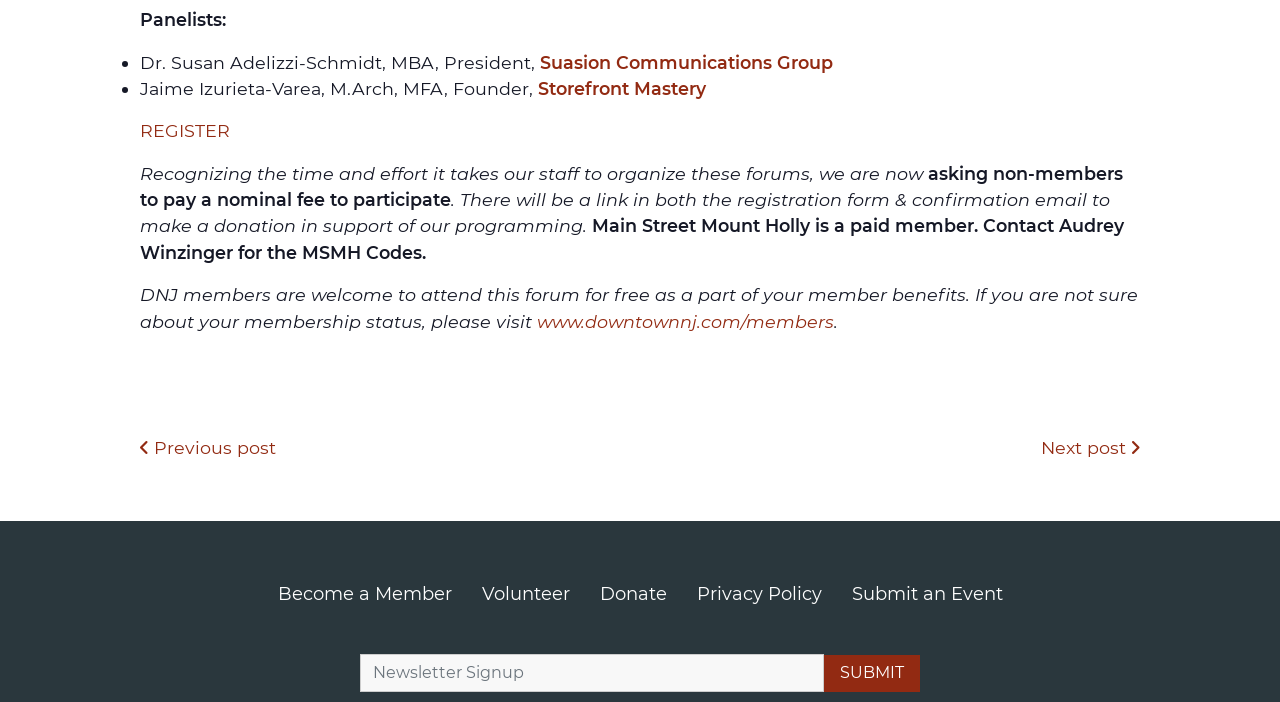What is the benefit for DNJ members?
Please answer using one word or phrase, based on the screenshot.

Attend for free